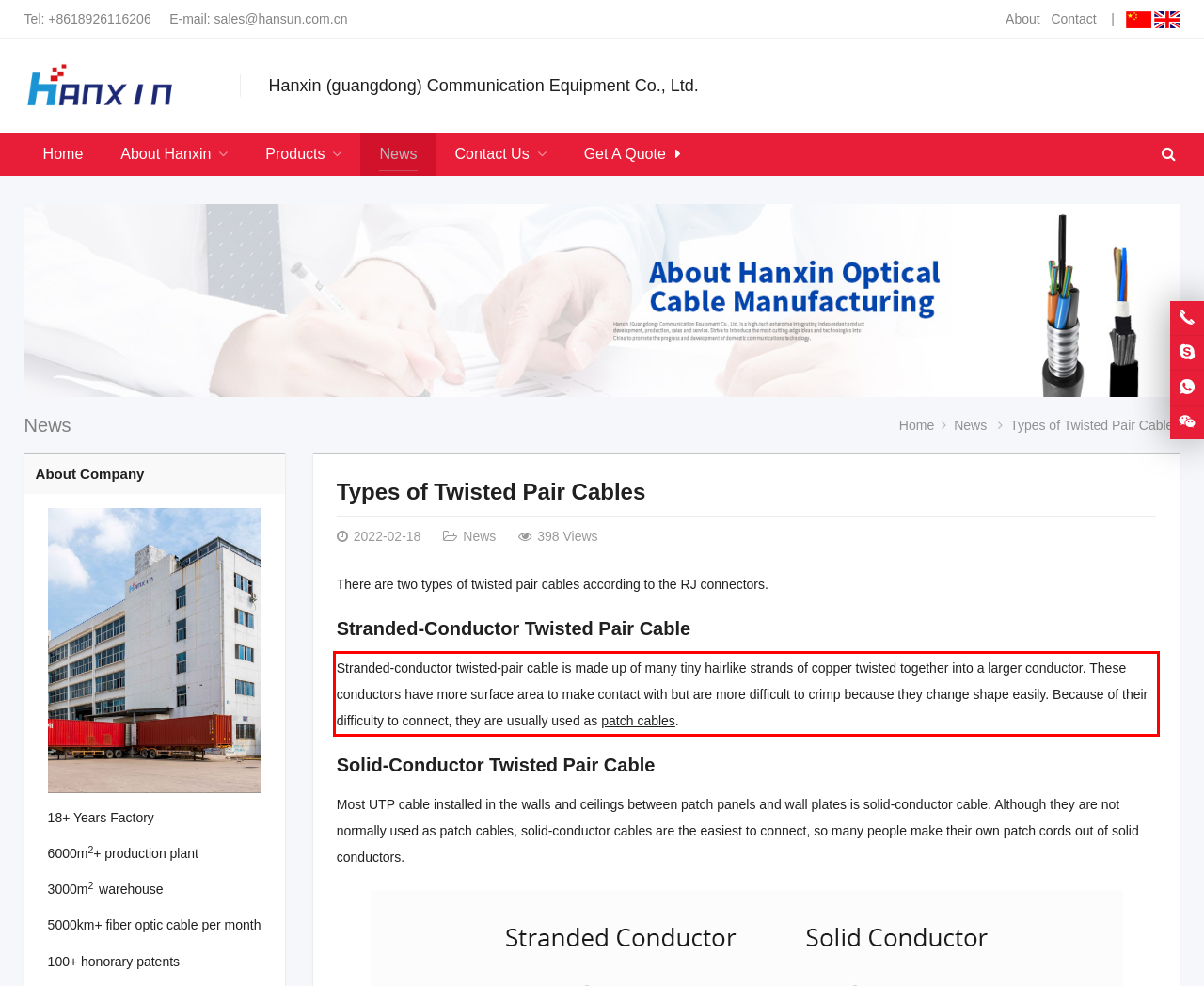Please analyze the screenshot of a webpage and extract the text content within the red bounding box using OCR.

Stranded-conductor twisted-pair cable is made up of many tiny hairlike strands of copper twisted together into a larger conductor. These conductors have more surface area to make contact with but are more difficult to crimp because they change shape easily. Because of their difficulty to connect, they are usually used as patch cables.